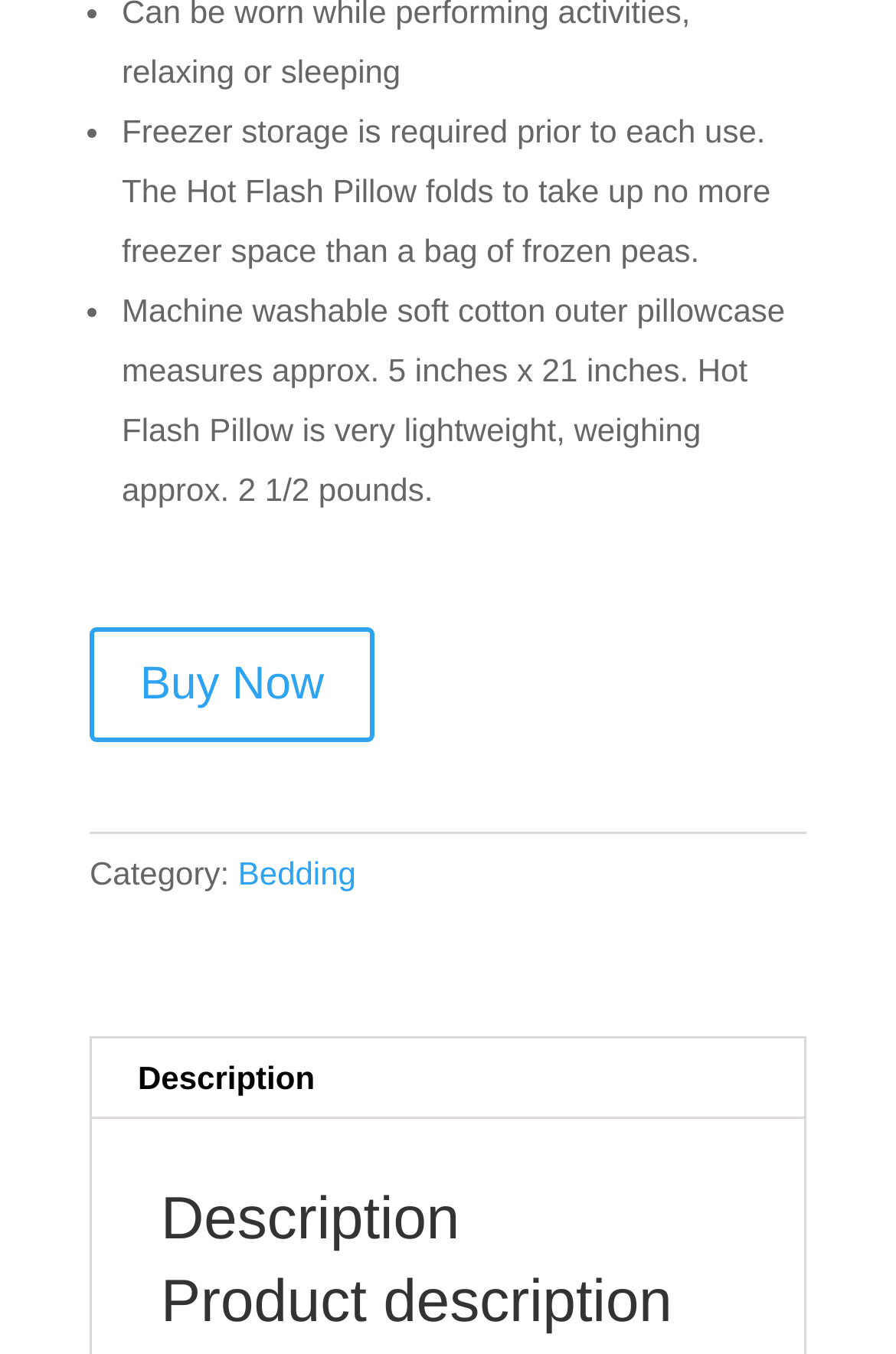Could you please study the image and provide a detailed answer to the question:
What is the purpose of freezer storage?

According to the text, 'Freezer storage is required prior to each use.' This implies that the product needs to be stored in a freezer before it can be used.